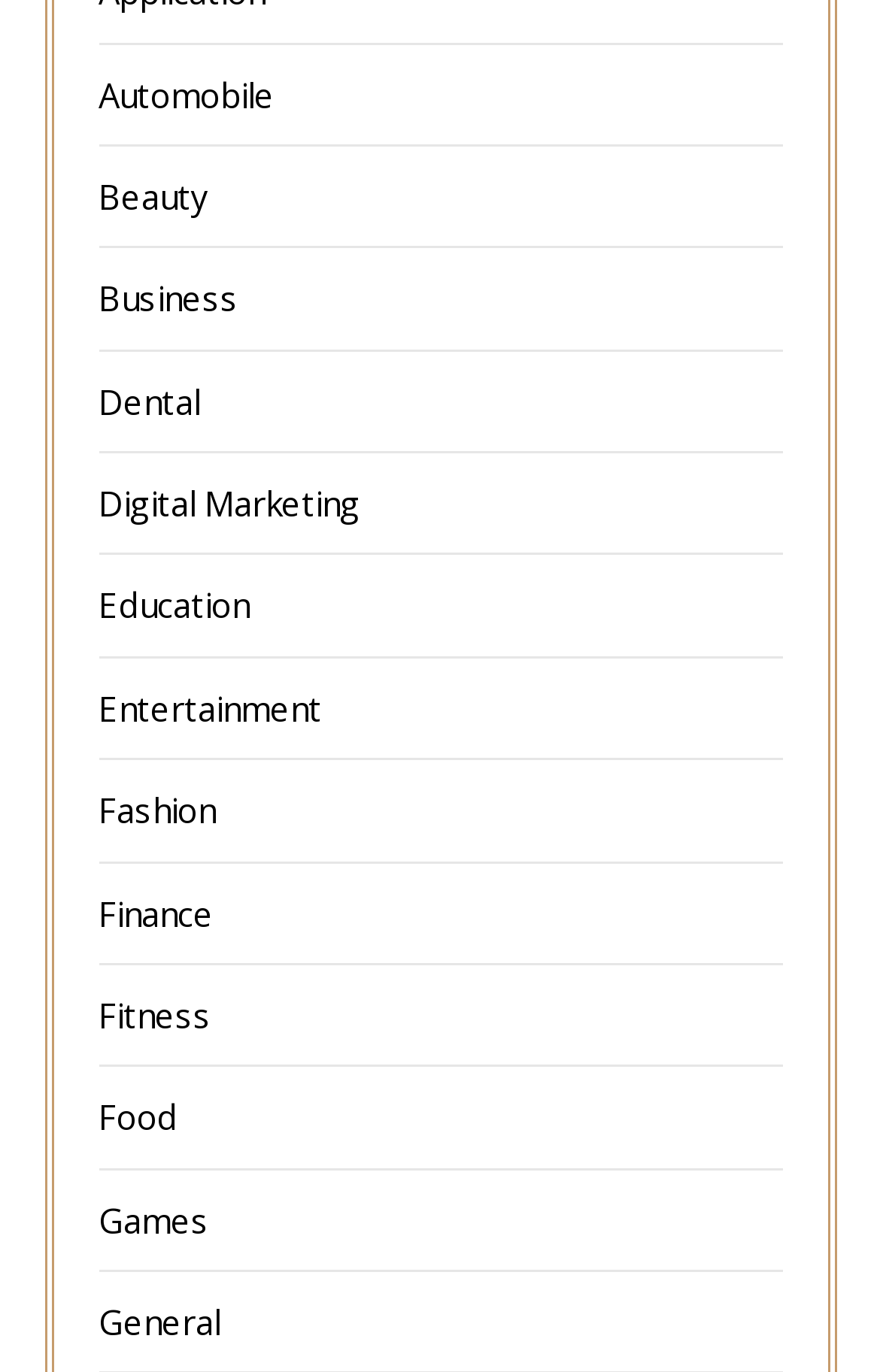What is the position of the 'Entertainment' link?
Using the information from the image, answer the question thoroughly.

The 'Entertainment' link is positioned below the 'Digital Marketing' link, as indicated by its y1 and y2 coordinates (0.499, 0.532) which are greater than those of 'Digital Marketing' (0.35, 0.383).